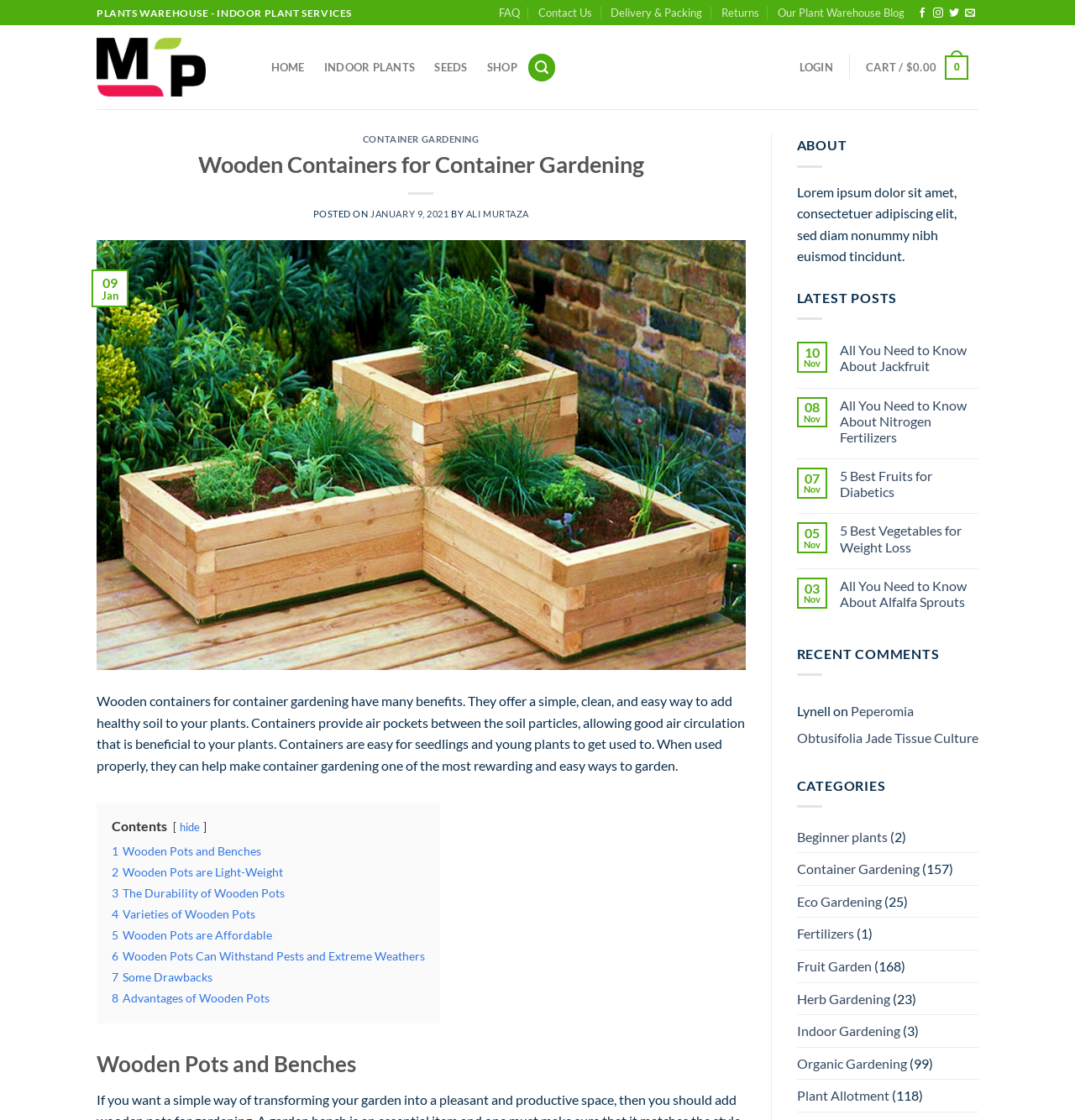Please answer the following question using a single word or phrase: 
What is the date of the blog post 'Wooden Containers for Container Gardening'?

January 9, 2021